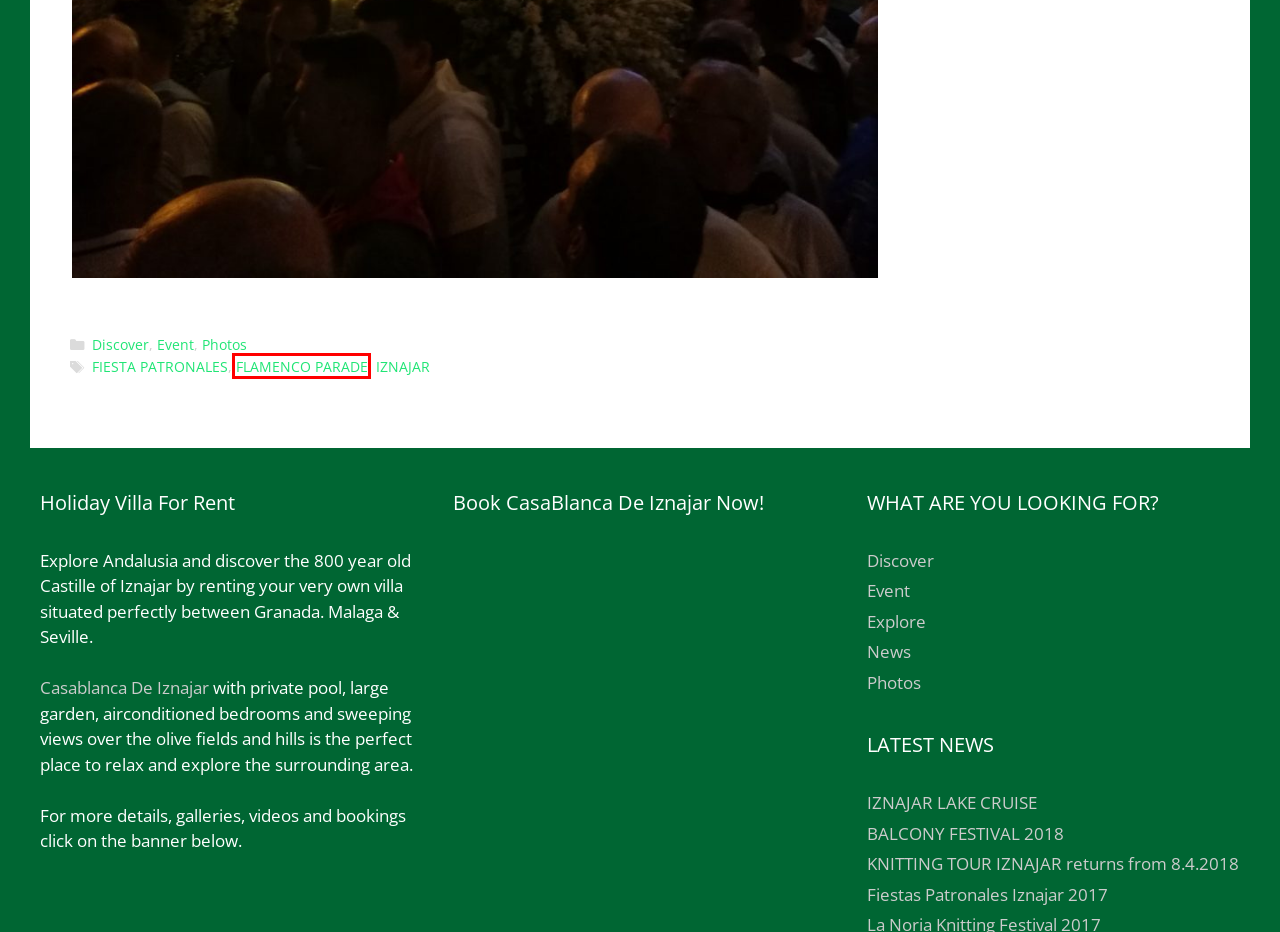You are presented with a screenshot of a webpage containing a red bounding box around an element. Determine which webpage description best describes the new webpage after clicking on the highlighted element. Here are the candidates:
A. Event – Visit Iznajar
B. KNITTING TOUR IZNAJAR returns from 8.4.2018 – Visit Iznajar
C. Casablanca De Iznajar – Villa Rental In Andalusia
D. Photos – Visit Iznajar
E. Discover – Visit Iznajar
F. IZNAJAR LAKE CRUISE – Visit Iznajar
G. Visit Iznajar – Explore, Discover & Holiday In the heart of Andalusia
H. FLAMENCO PARADE – Visit Iznajar

H